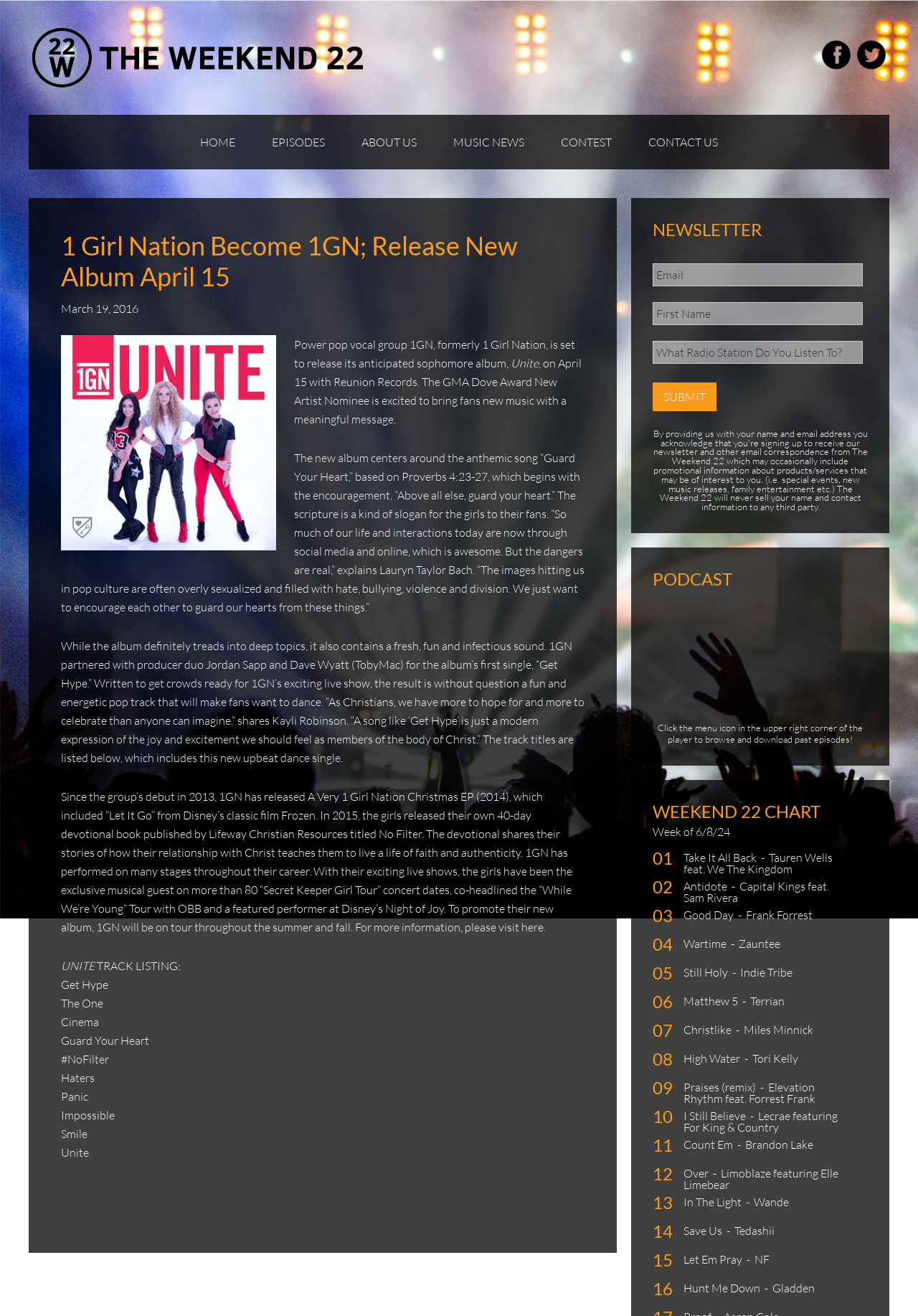Please locate the bounding box coordinates of the element that should be clicked to achieve the given instruction: "Click the 1GN link".

[0.446, 0.256, 0.472, 0.267]